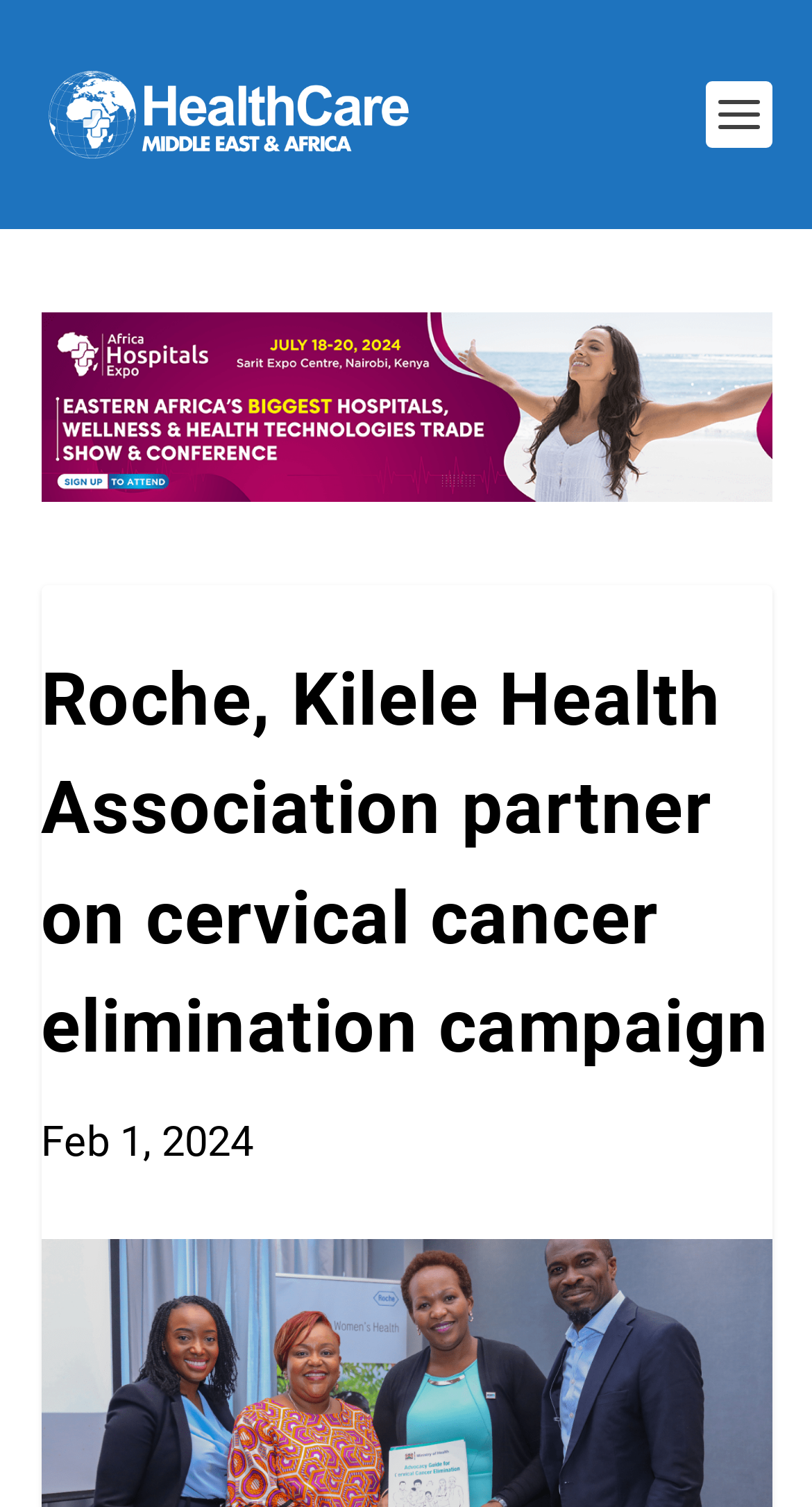Generate the text content of the main heading of the webpage.

Roche, Kilele Health Association partner on cervical cancer elimination campaign